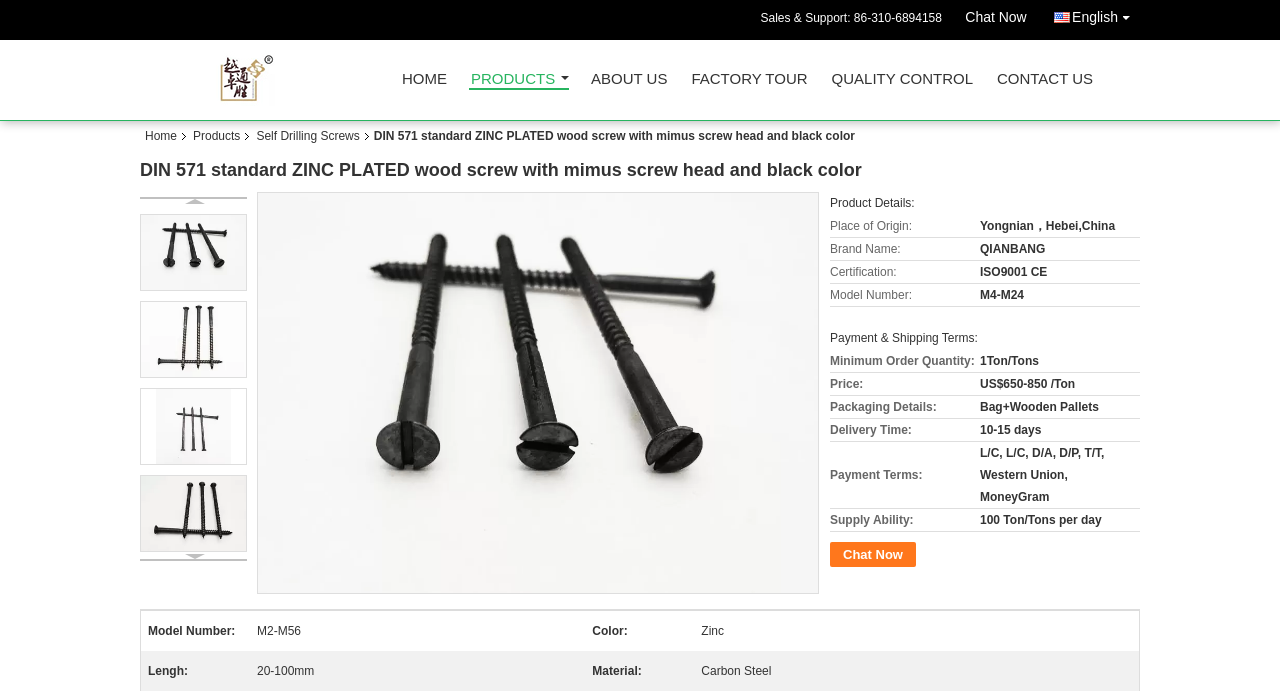Determine the bounding box coordinates of the region I should click to achieve the following instruction: "View book contents". Ensure the bounding box coordinates are four float numbers between 0 and 1, i.e., [left, top, right, bottom].

None